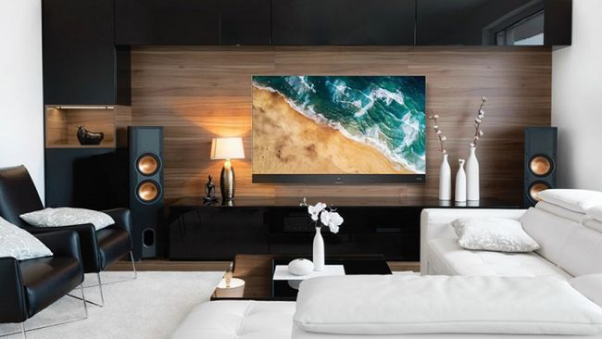What is on the table in front of the chairs?
Please provide a single word or phrase as the answer based on the screenshot.

A minimalist vase with flowers